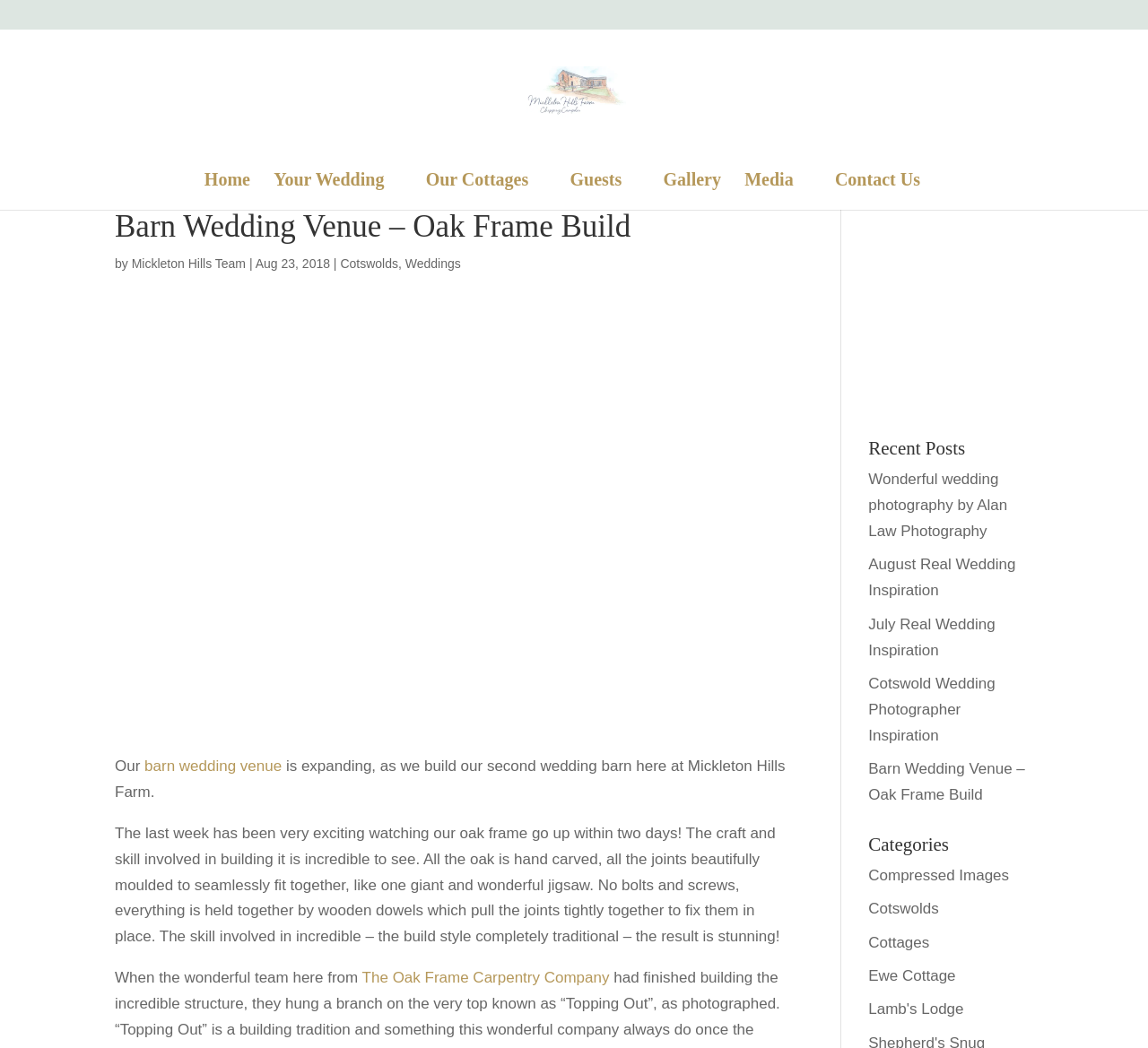Please determine the bounding box coordinates of the clickable area required to carry out the following instruction: "Read the 'Barn Wedding Venue – Oak Frame Build' article". The coordinates must be four float numbers between 0 and 1, represented as [left, top, right, bottom].

[0.1, 0.201, 0.689, 0.24]